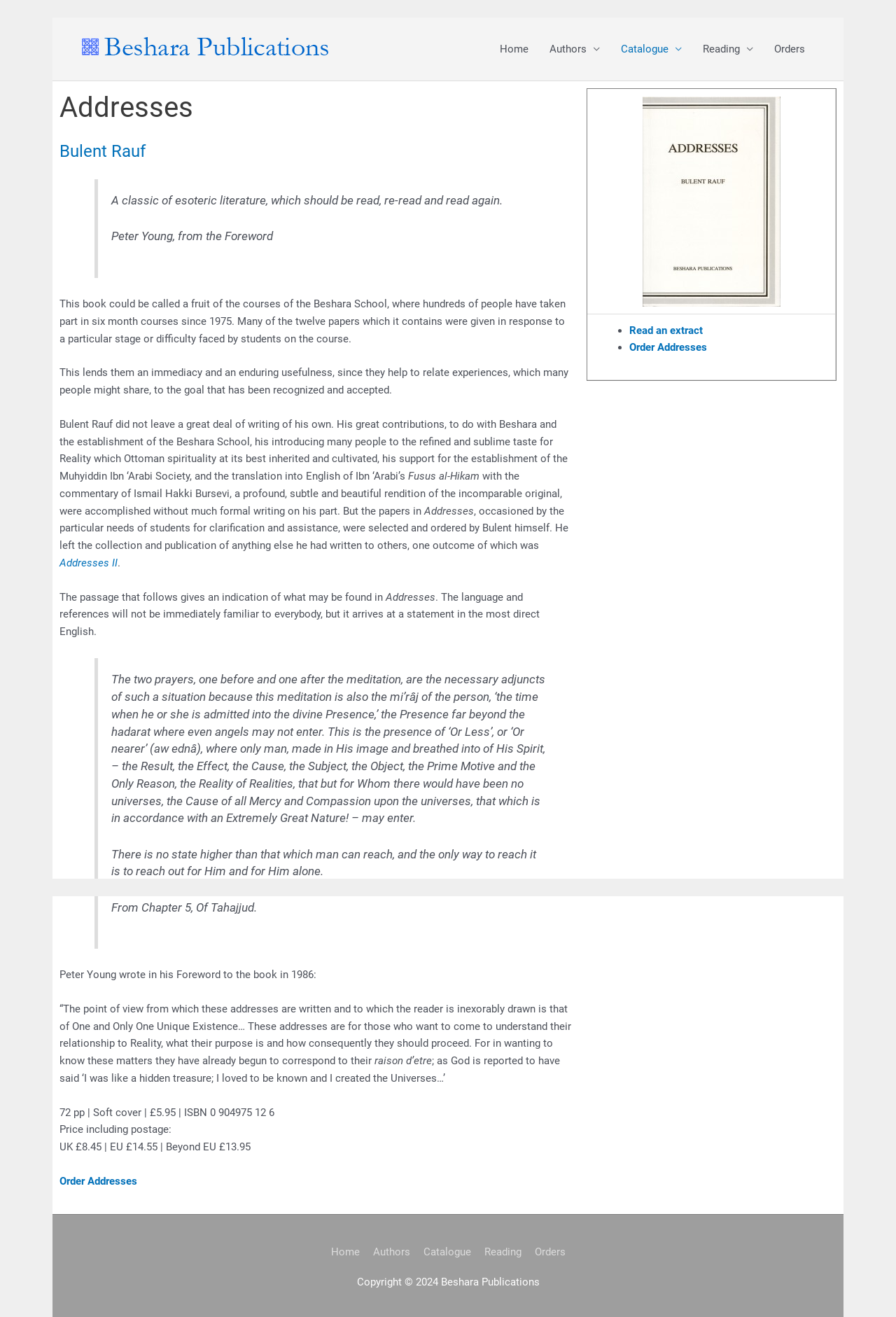How much does the book 'Addresses' cost?
Respond to the question with a single word or phrase according to the image.

£5.95